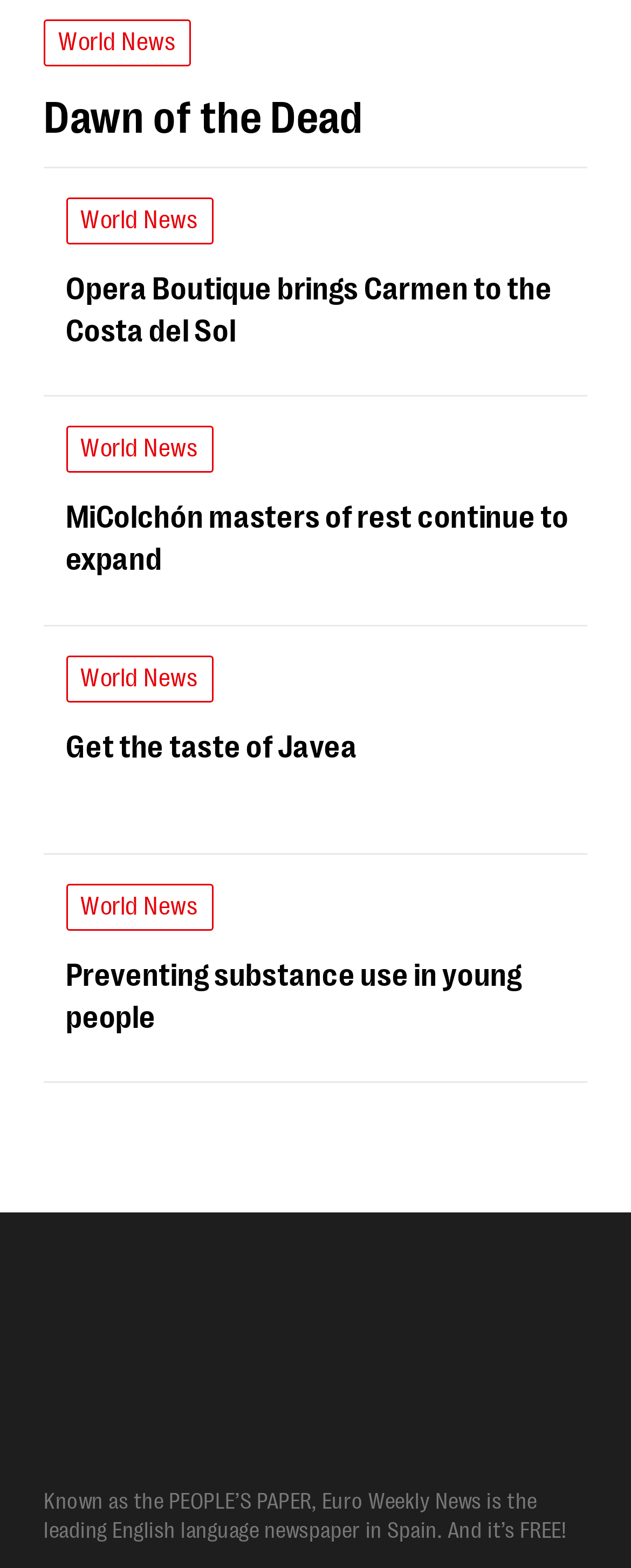Locate the UI element that matches the description Get the taste of Javea in the webpage screenshot. Return the bounding box coordinates in the format (top-left x, top-left y, bottom-right x, bottom-right y), with values ranging from 0 to 1.

[0.336, 0.451, 0.798, 0.478]